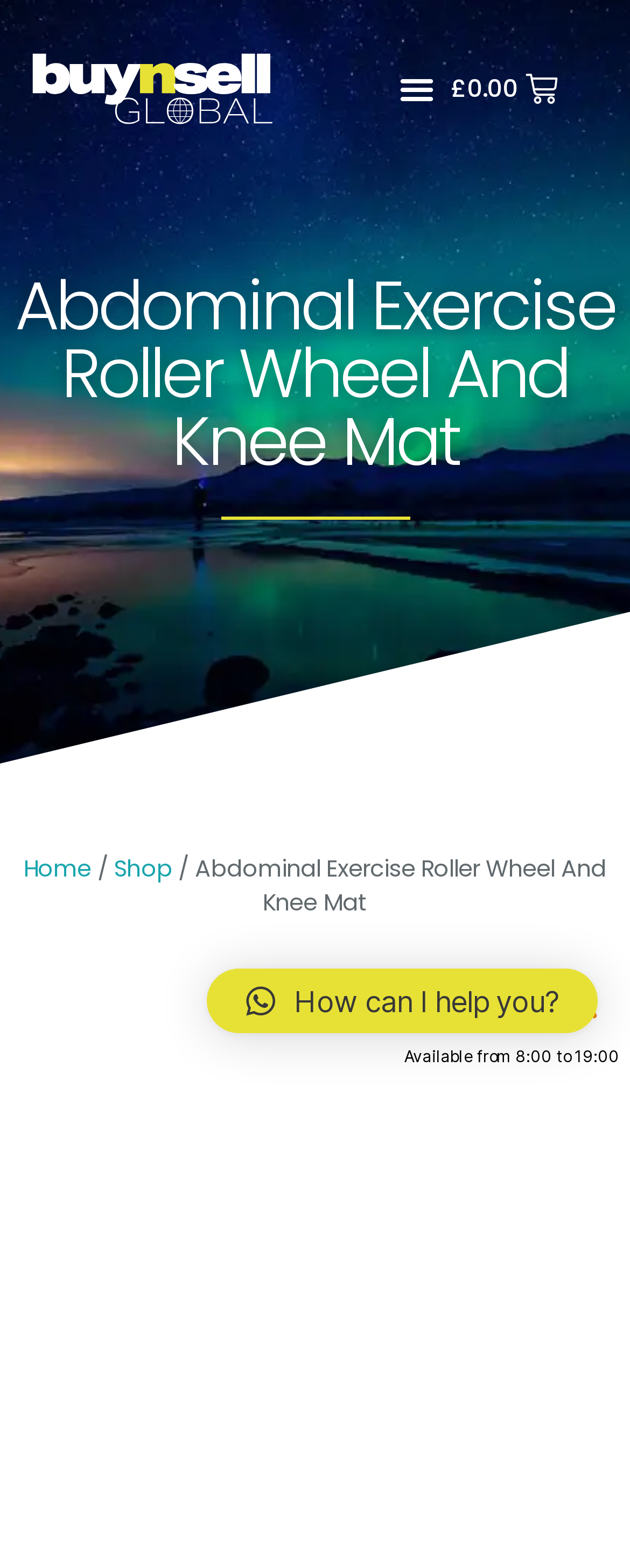What is the product name on this page?
By examining the image, provide a one-word or phrase answer.

Abdominal Exercise Roller Wheel And Knee Mat